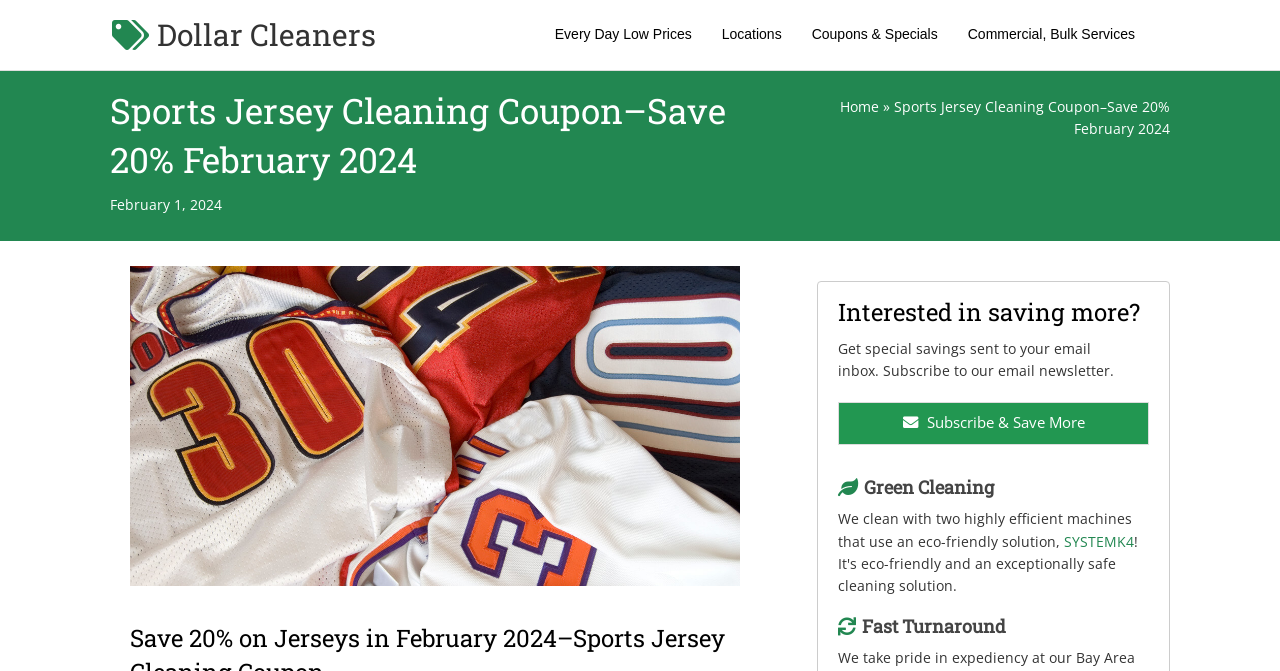What is the discount offered on sports jersey dry cleaning?
Please provide a comprehensive answer based on the details in the screenshot.

The webpage is promoting a coupon for sports jersey cleaning, and the discount offered is 20% off, as indicated by the heading 'Sports Jersey Cleaning Coupon–Save 20% February 2024'.